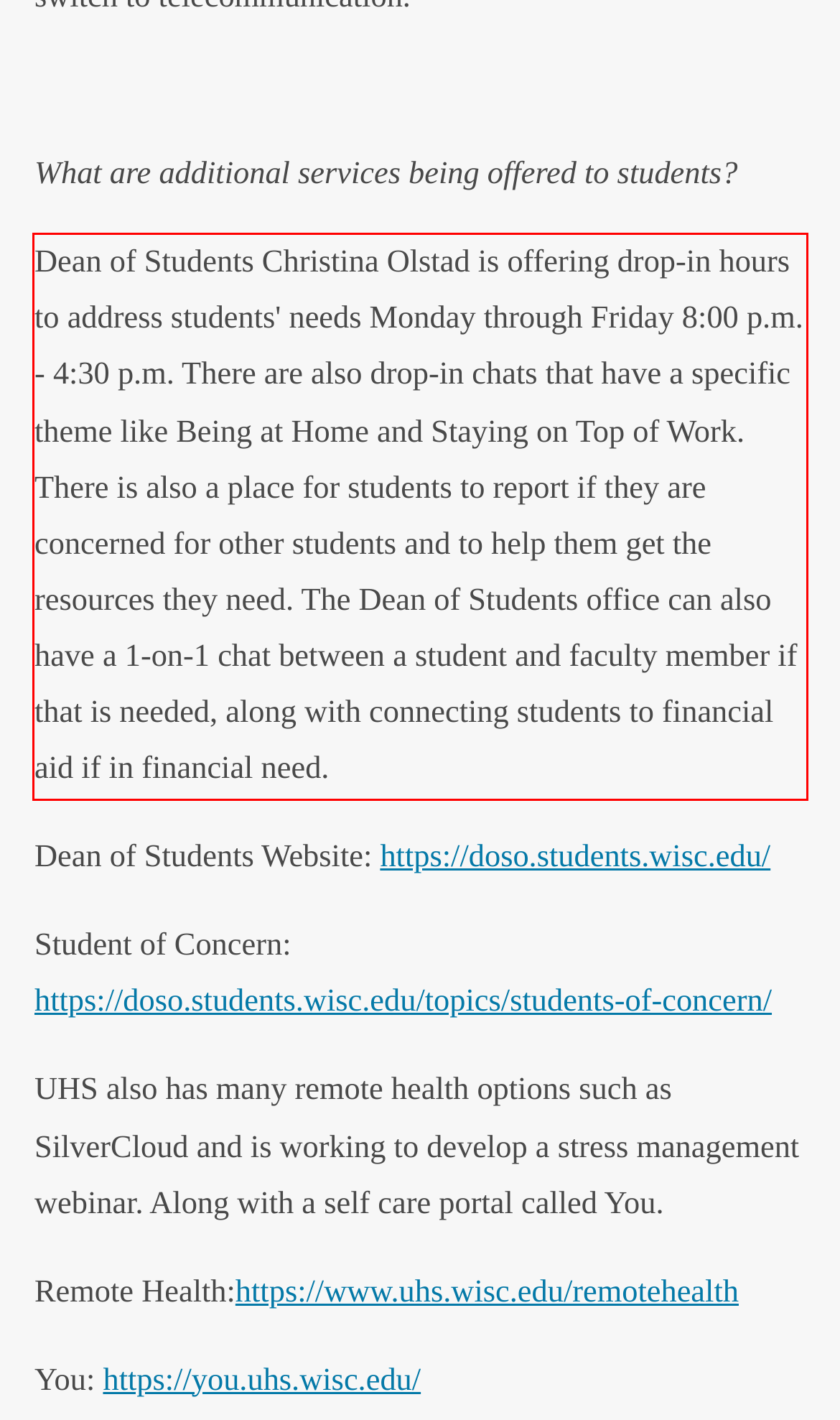Observe the screenshot of the webpage that includes a red rectangle bounding box. Conduct OCR on the content inside this red bounding box and generate the text.

Dean of Students Christina Olstad is offering drop-in hours to address students' needs Monday through Friday 8:00 p.m. - 4:30 p.m. There are also drop-in chats that have a specific theme like Being at Home and Staying on Top of Work. There is also a place for students to report if they are concerned for other students and to help them get the resources they need. The Dean of Students office can also have a 1-on-1 chat between a student and faculty member if that is needed, along with connecting students to financial aid if in financial need.